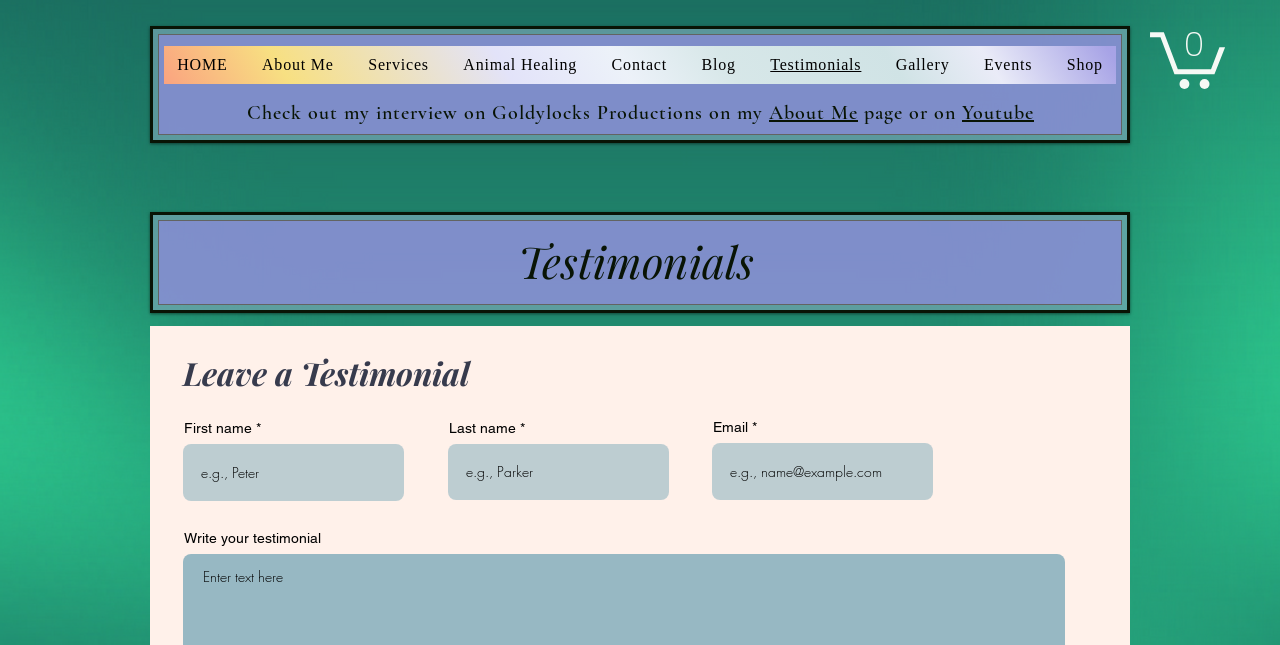Where is the 'Cart with 0 items' button located?
Please provide an in-depth and detailed response to the question.

I examined the bounding box coordinates of the 'Cart with 0 items' button and found that it is located at [0.898, 0.04, 0.957, 0.138], which corresponds to the top right corner of the webpage.